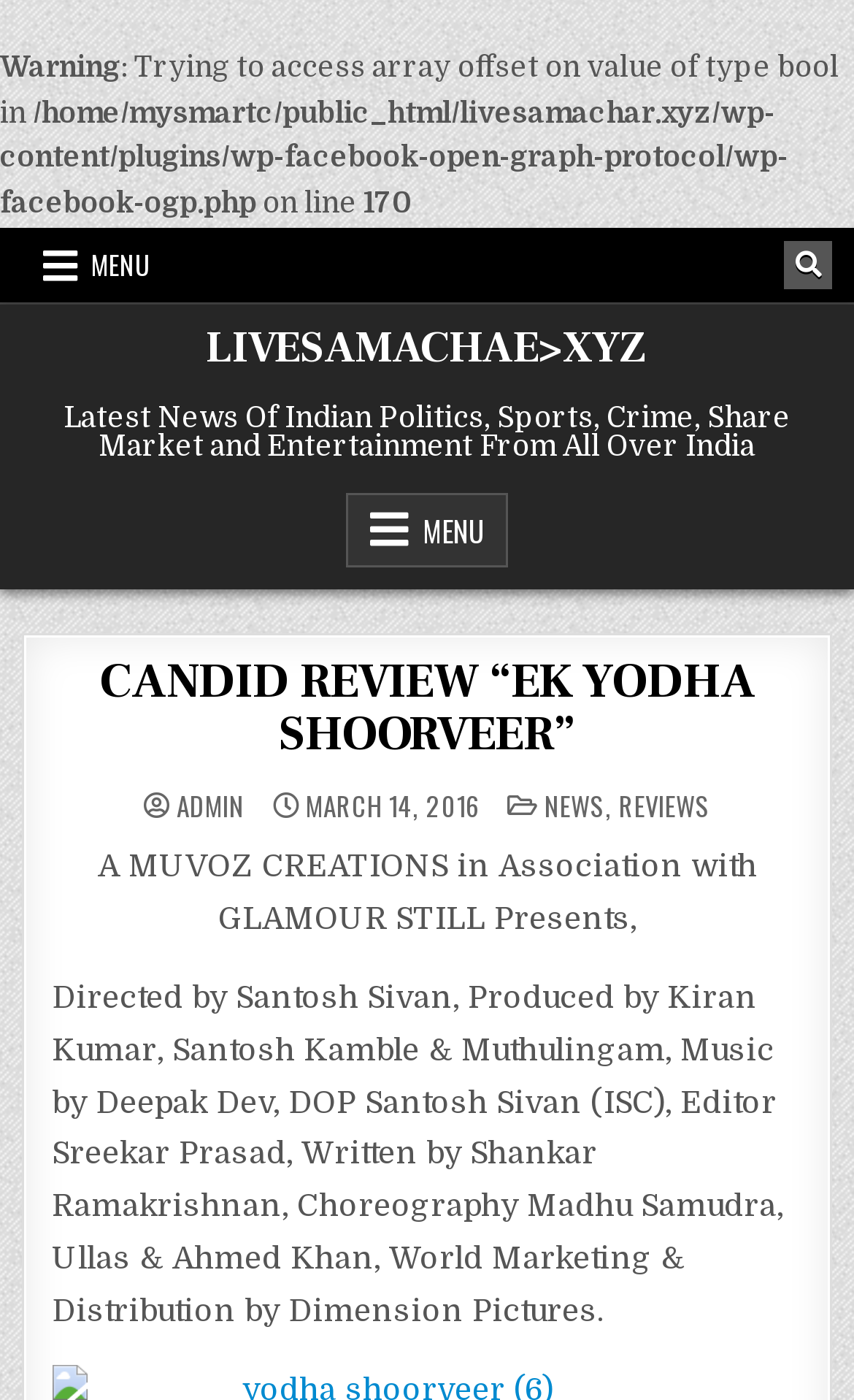Who is the director of the movie?
Please provide a single word or phrase as the answer based on the screenshot.

Santosh Sivan